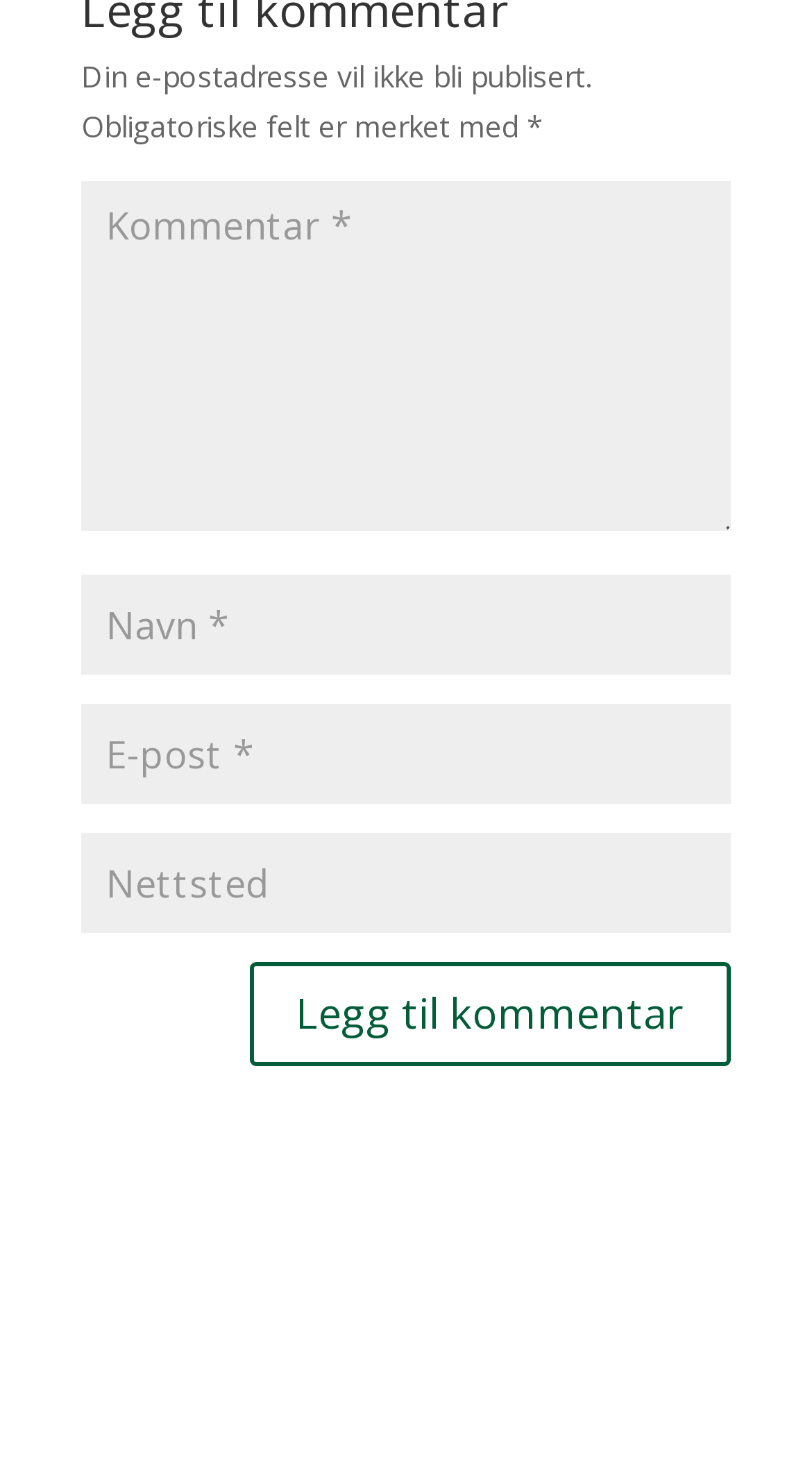Is the 'Nettsted' field required?
Carefully analyze the image and provide a thorough answer to the question.

The 'Nettsted' field is not marked with an asterisk symbol, unlike the other fields. This suggests that it is not a required field, and the user may choose to leave it blank if they wish.